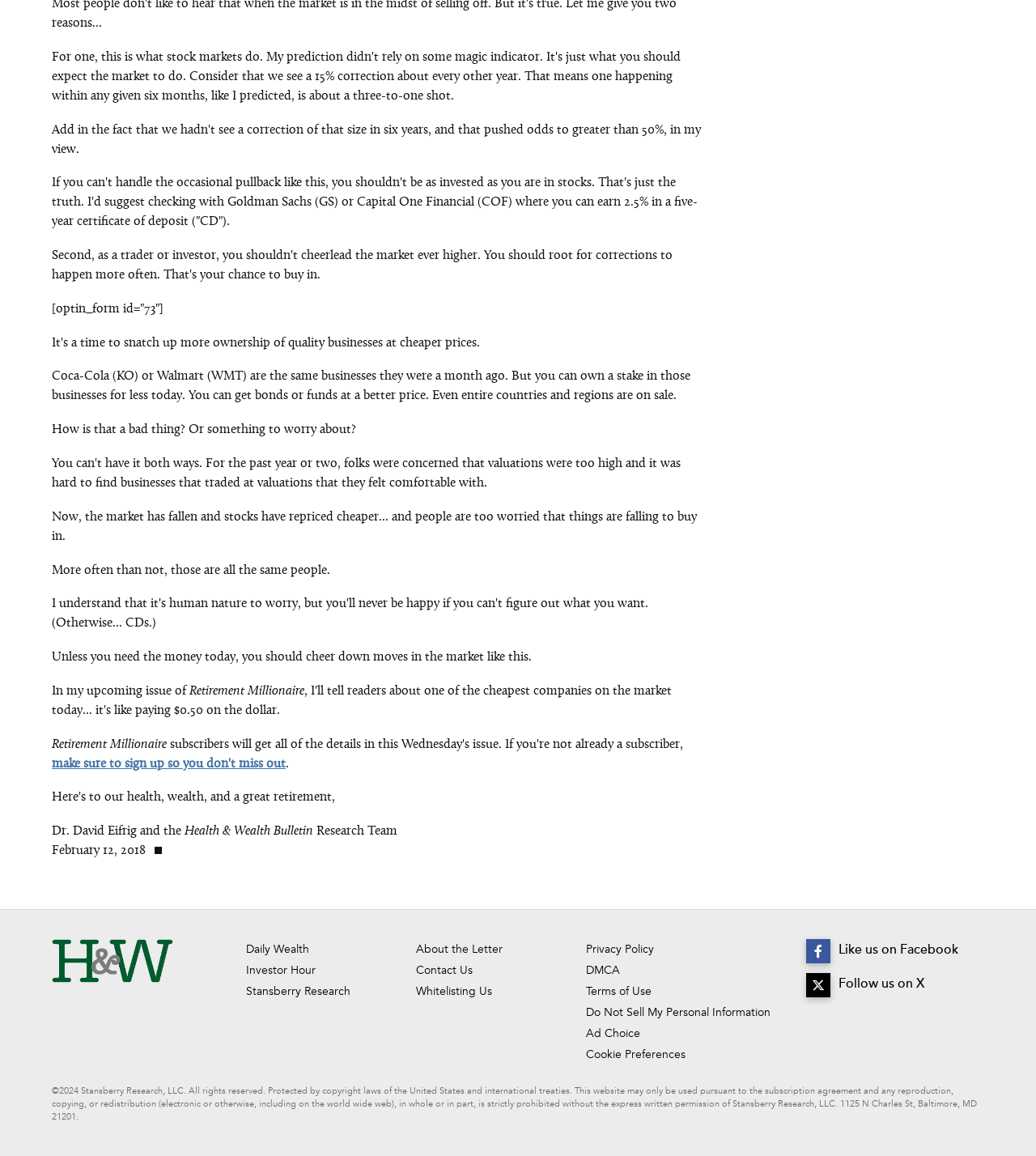Find the bounding box coordinates for the area that must be clicked to perform this action: "Go to the Home Page".

[0.05, 0.837, 0.167, 0.856]